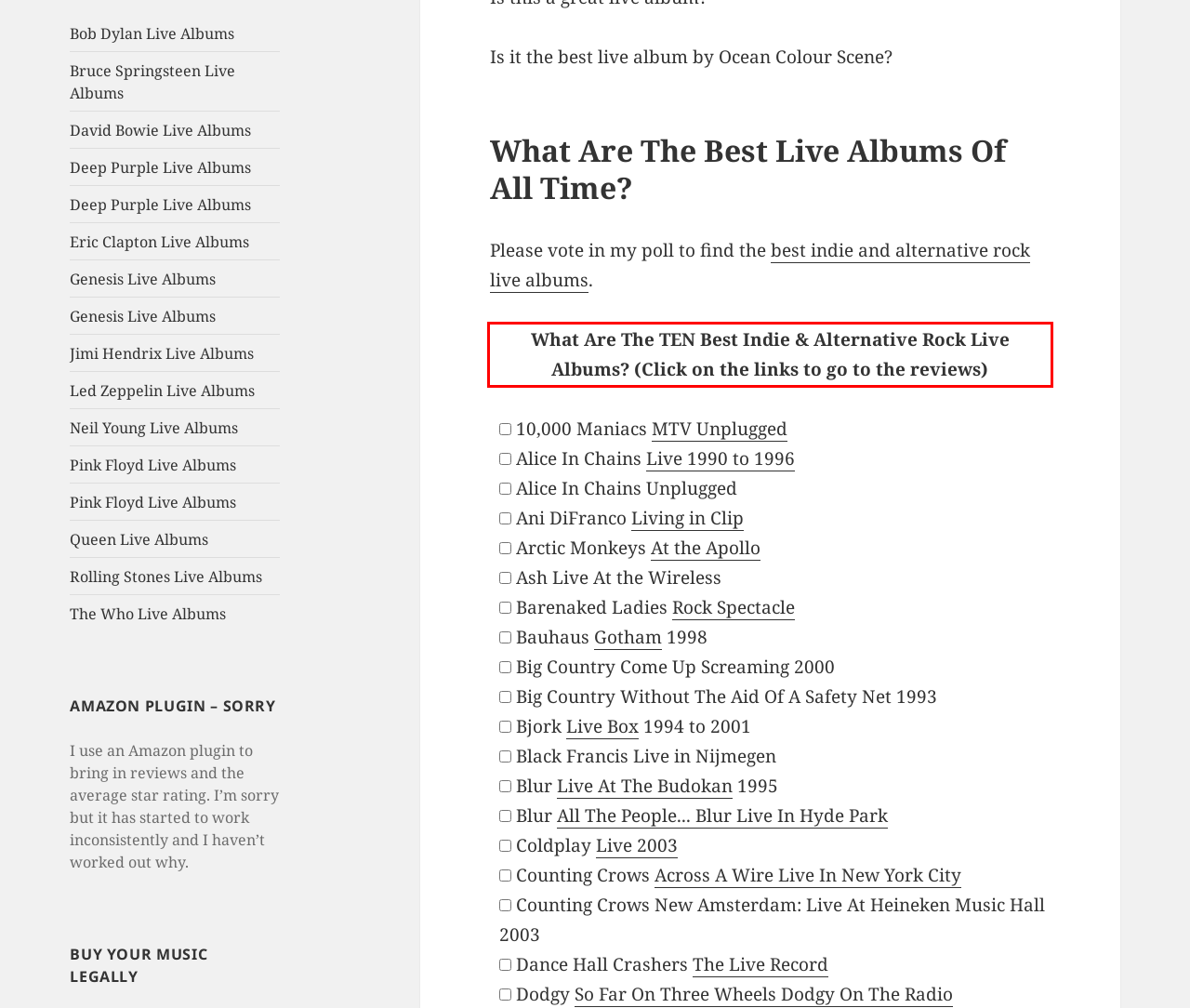Please perform OCR on the text within the red rectangle in the webpage screenshot and return the text content.

What Are The TEN Best Indie & Alternative Rock Live Albums? (Click on the links to go to the reviews)